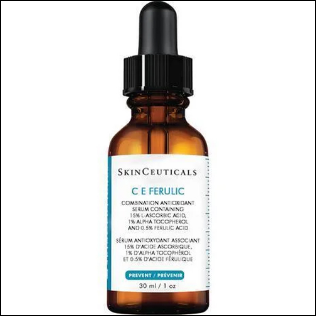What type of top does the bottle have?
Use the screenshot to answer the question with a single word or phrase.

Dropper top